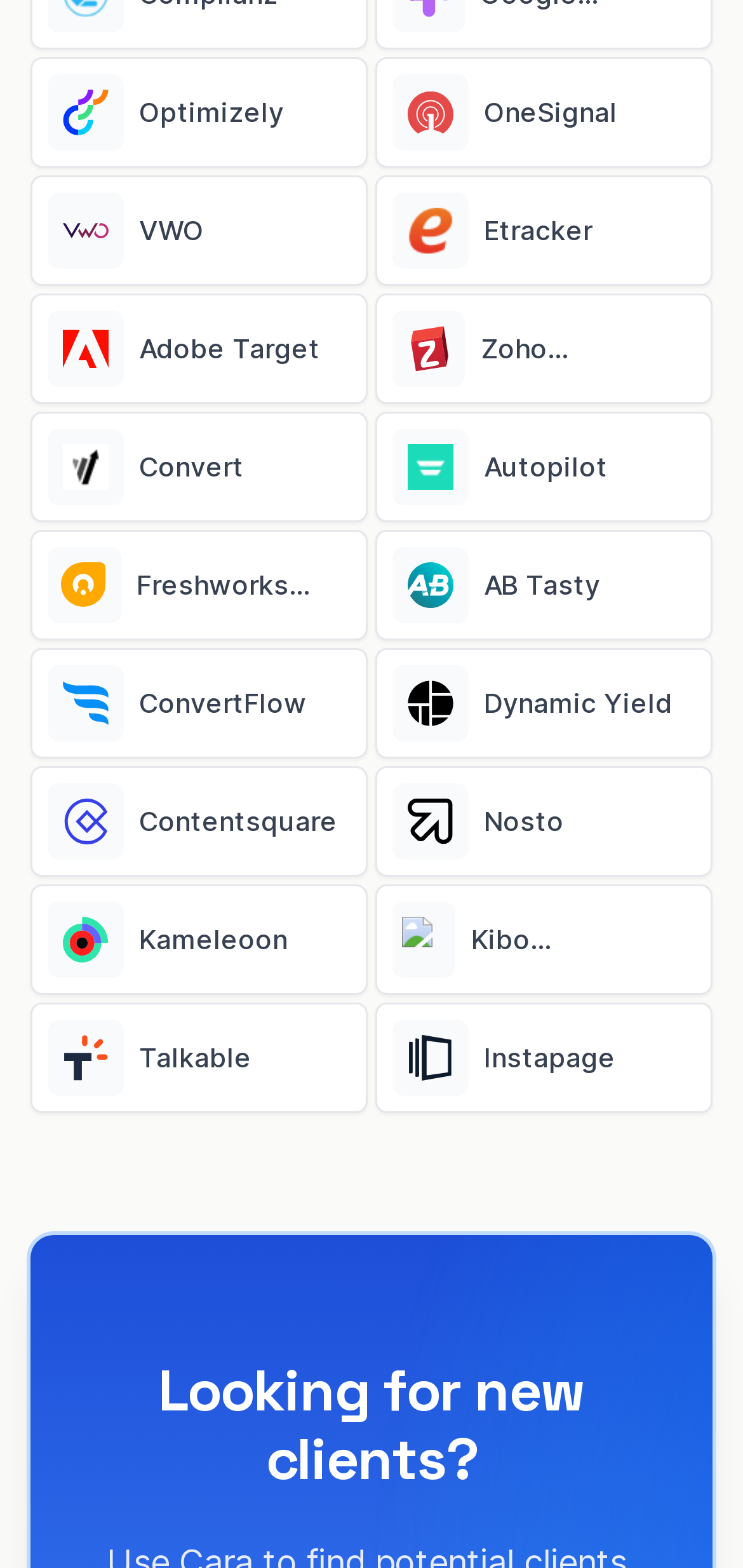Are all links accompanied by an image?
Use the image to answer the question with a single word or phrase.

Yes